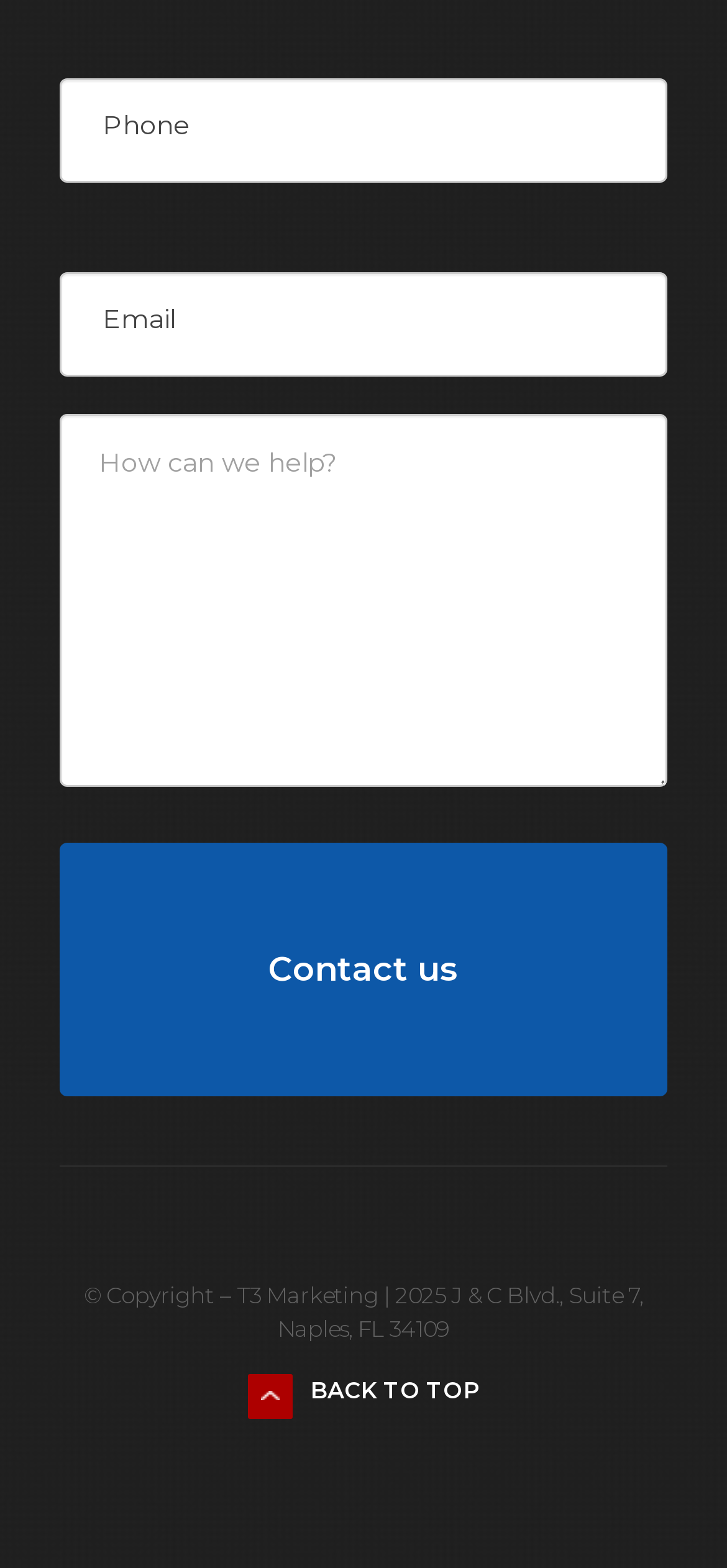Locate the bounding box of the UI element described by: "Rail Splinters" in the given webpage screenshot.

None